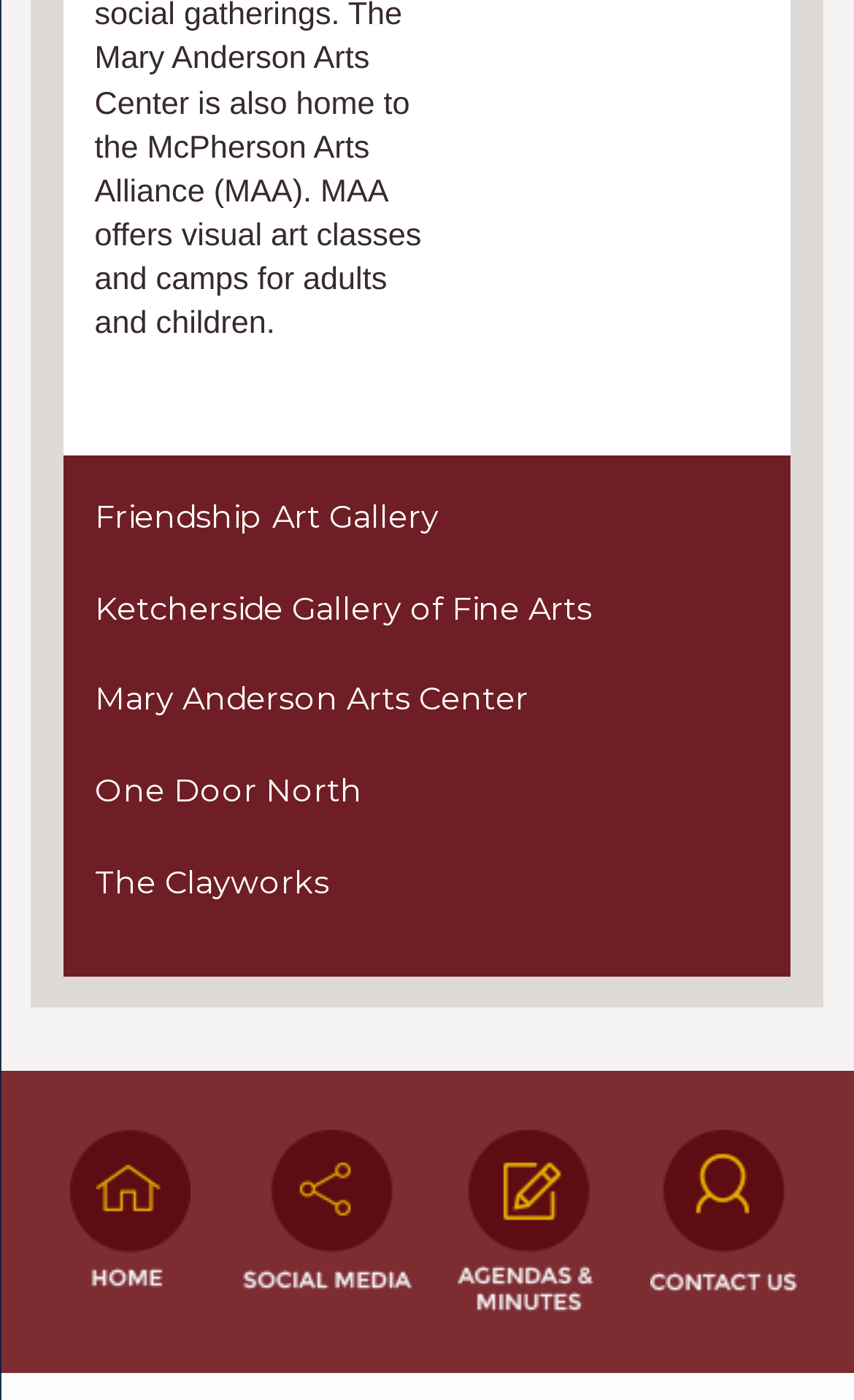Can you specify the bounding box coordinates of the area that needs to be clicked to fulfill the following instruction: "View Agendas"?

[0.5, 0.808, 0.731, 0.938]